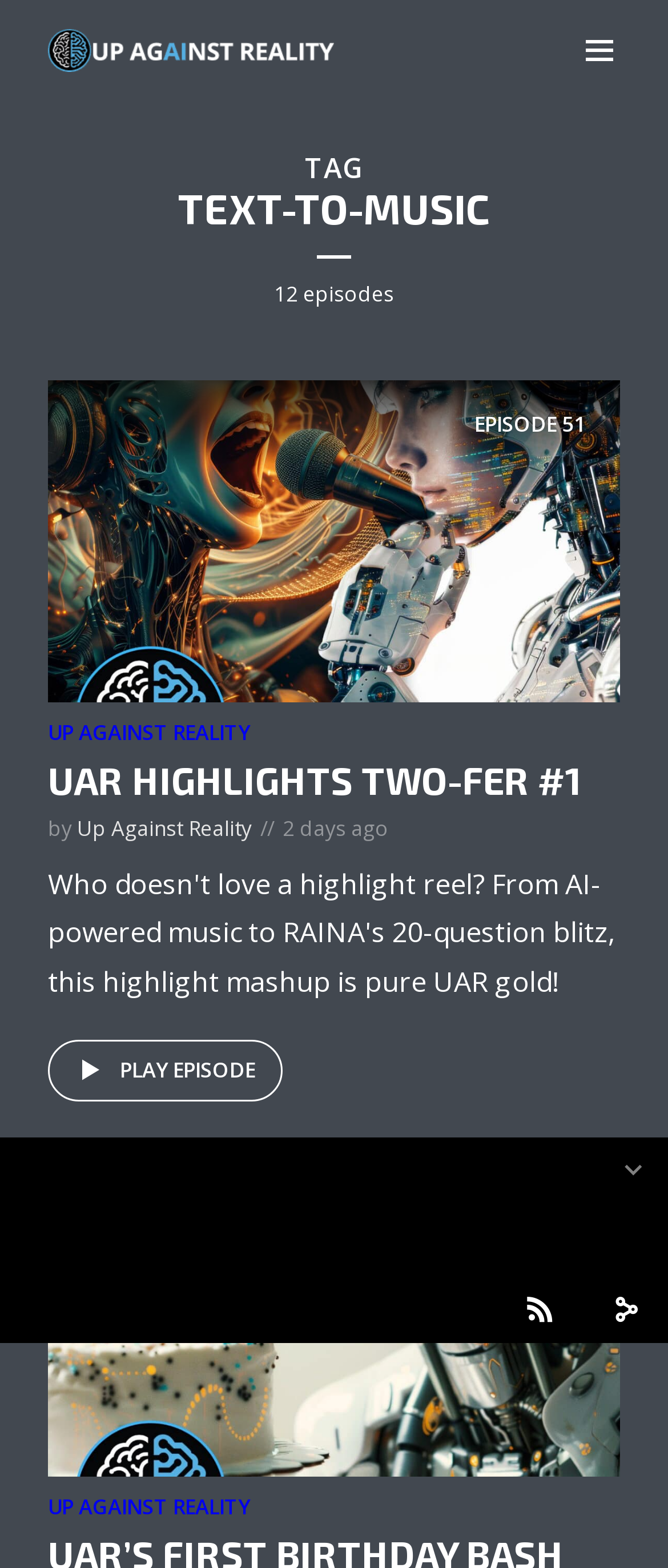Specify the bounding box coordinates of the element's area that should be clicked to execute the given instruction: "go to episode 50". The coordinates should be four float numbers between 0 and 1, i.e., [left, top, right, bottom].

[0.072, 0.825, 0.928, 0.849]